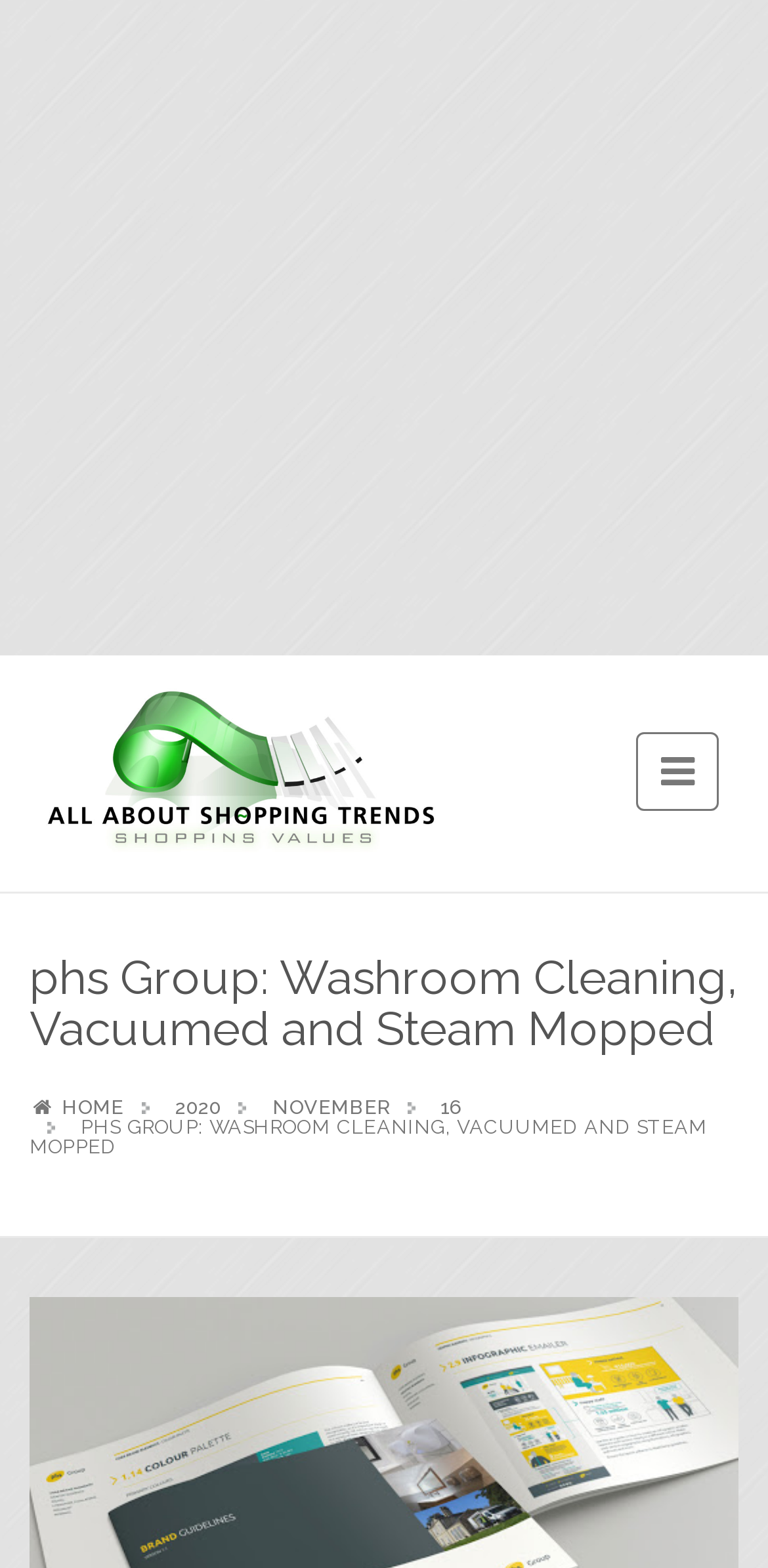What is the date mentioned in the breadcrumbs?
Your answer should be a single word or phrase derived from the screenshot.

16 November 2020